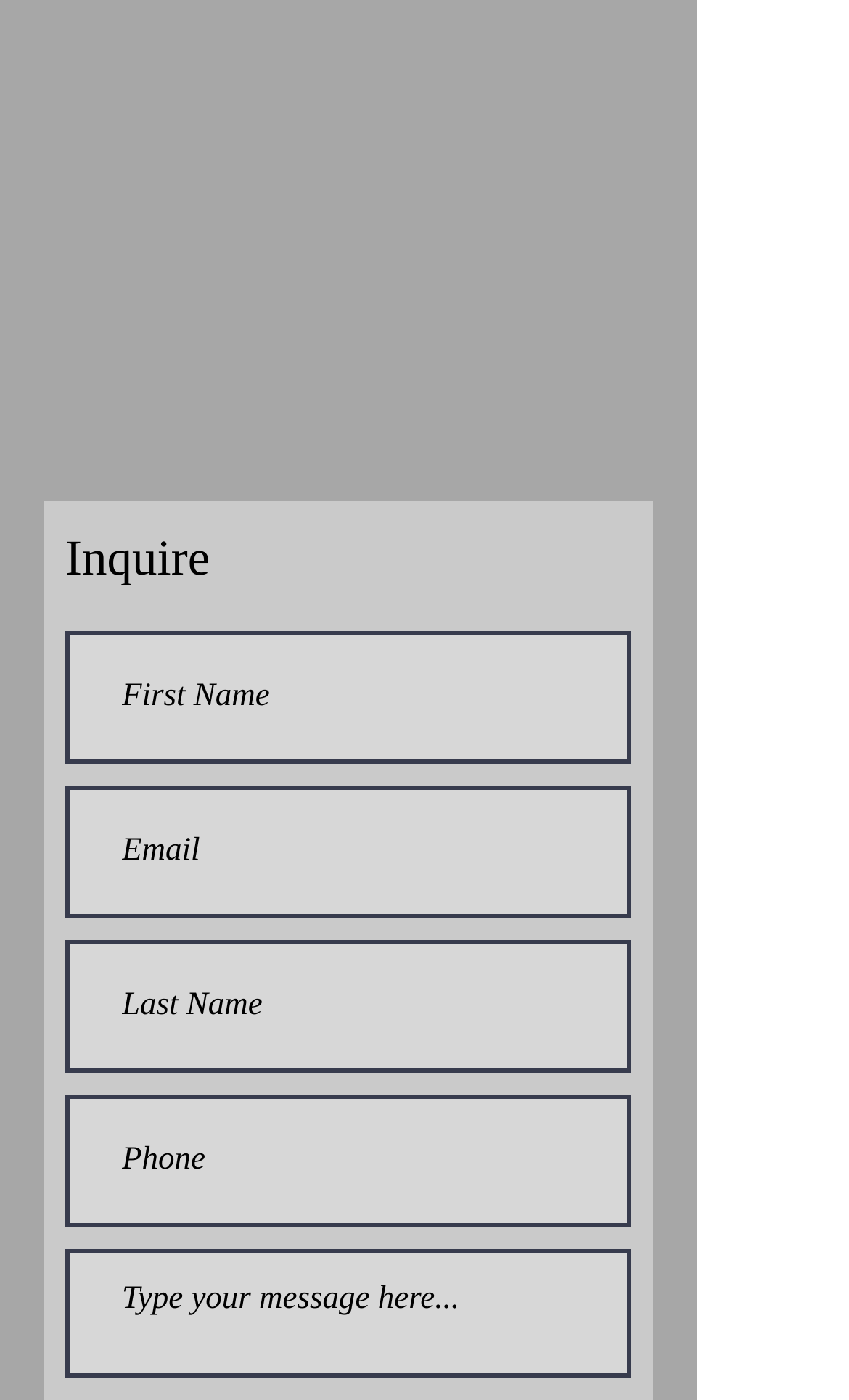From the image, can you give a detailed response to the question below:
What is the width of the 'First Name' textbox?

The 'First Name' textbox has a bounding box with coordinates [0.077, 0.451, 0.744, 0.546]. The width of the textbox can be calculated by subtracting the left coordinate from the right coordinate, resulting in 0.667 (0.744 - 0.077).